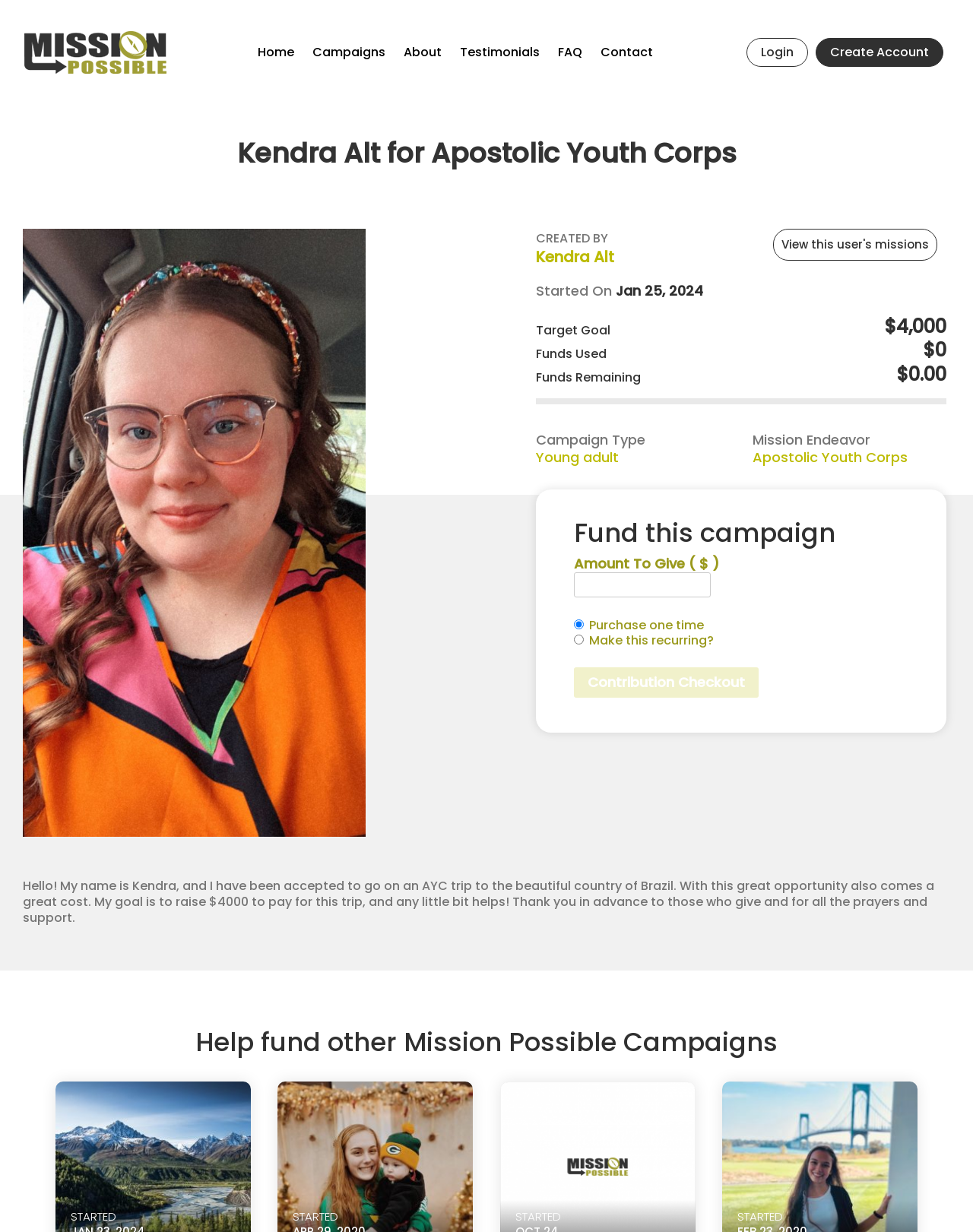What is the main heading of this webpage? Please extract and provide it.

Kendra Alt for Apostolic Youth Corps